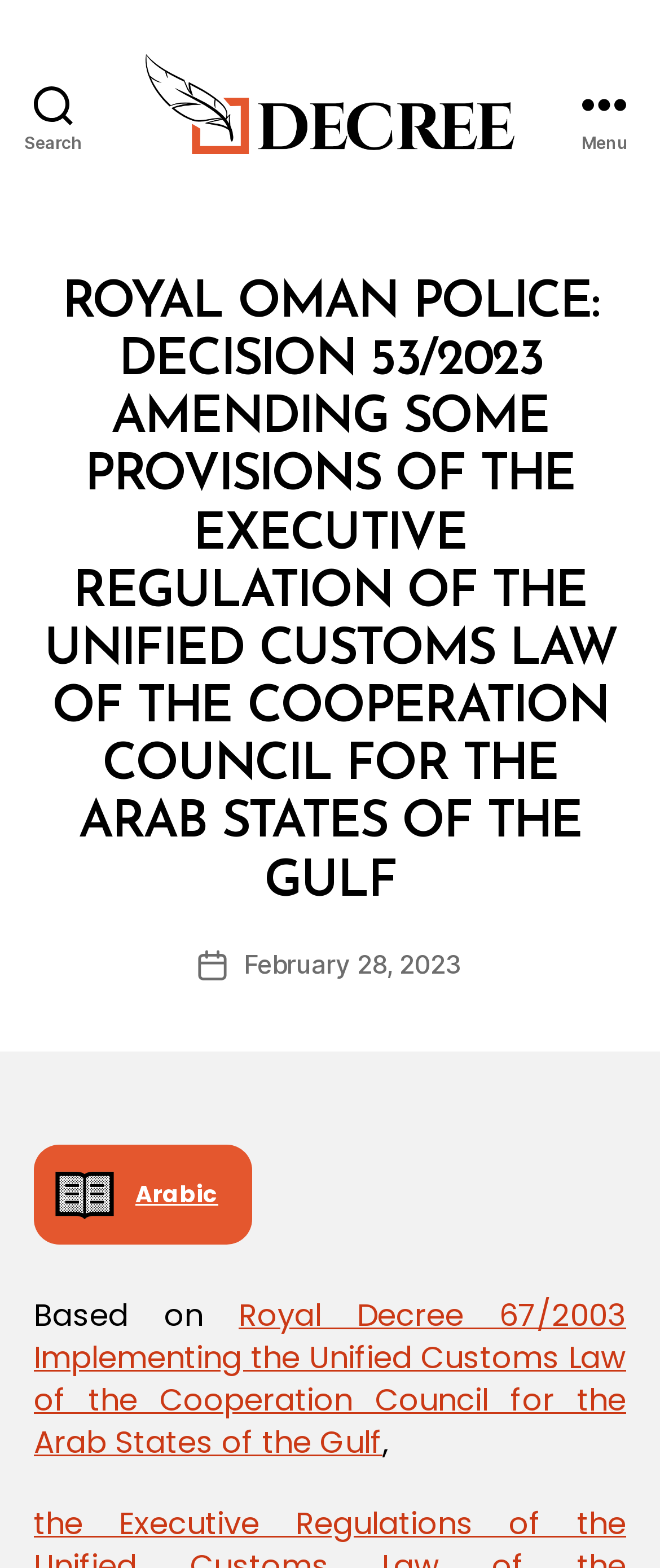Determine the bounding box coordinates of the clickable element to achieve the following action: 'View the Decree'. Provide the coordinates as four float values between 0 and 1, formatted as [left, top, right, bottom].

[0.219, 0.034, 0.781, 0.099]